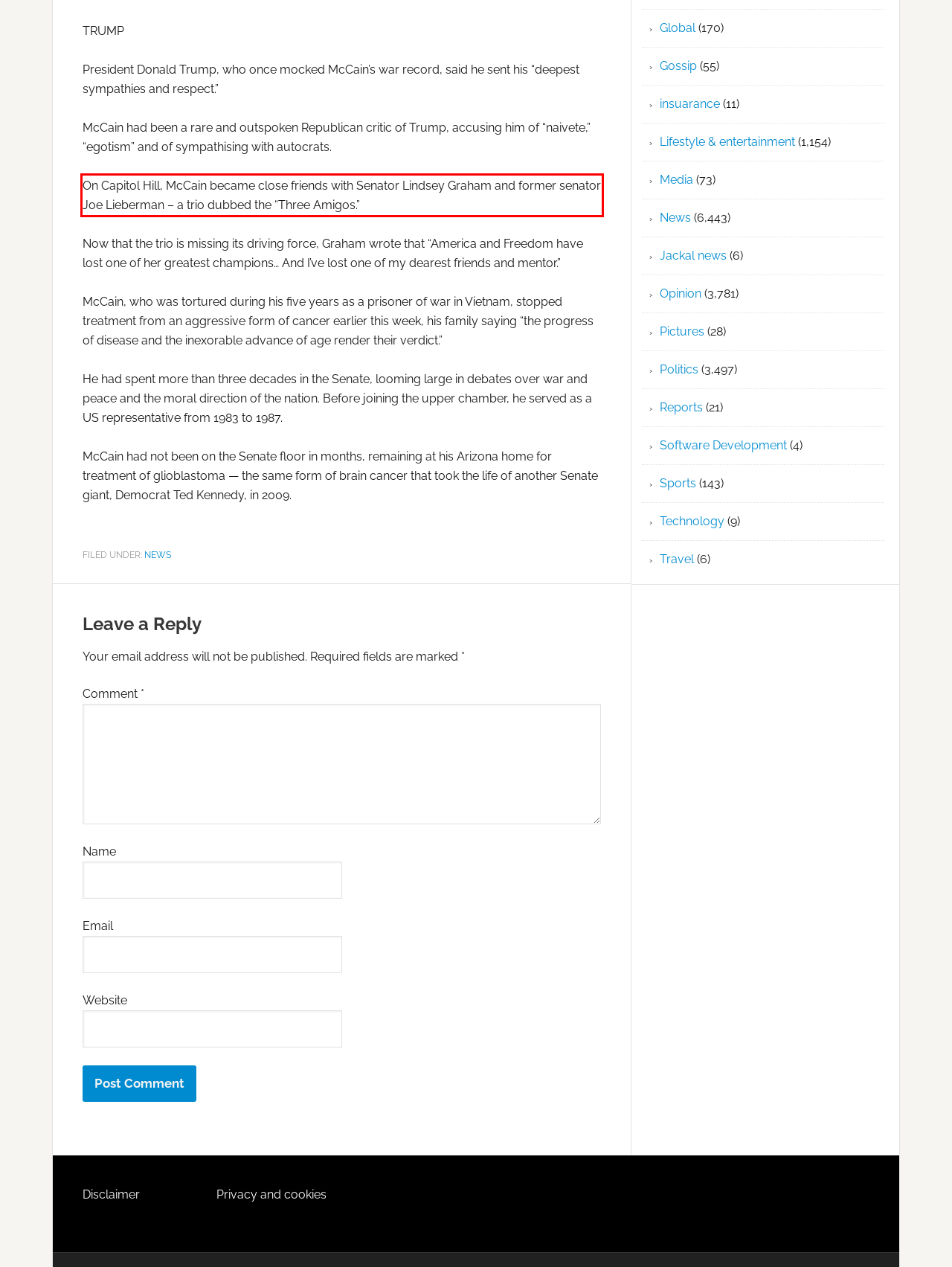Observe the screenshot of the webpage, locate the red bounding box, and extract the text content within it.

On Capitol Hill, McCain became close friends with Senator Lindsey Graham and former senator Joe Lieberman – a trio dubbed the “Three Amigos.”